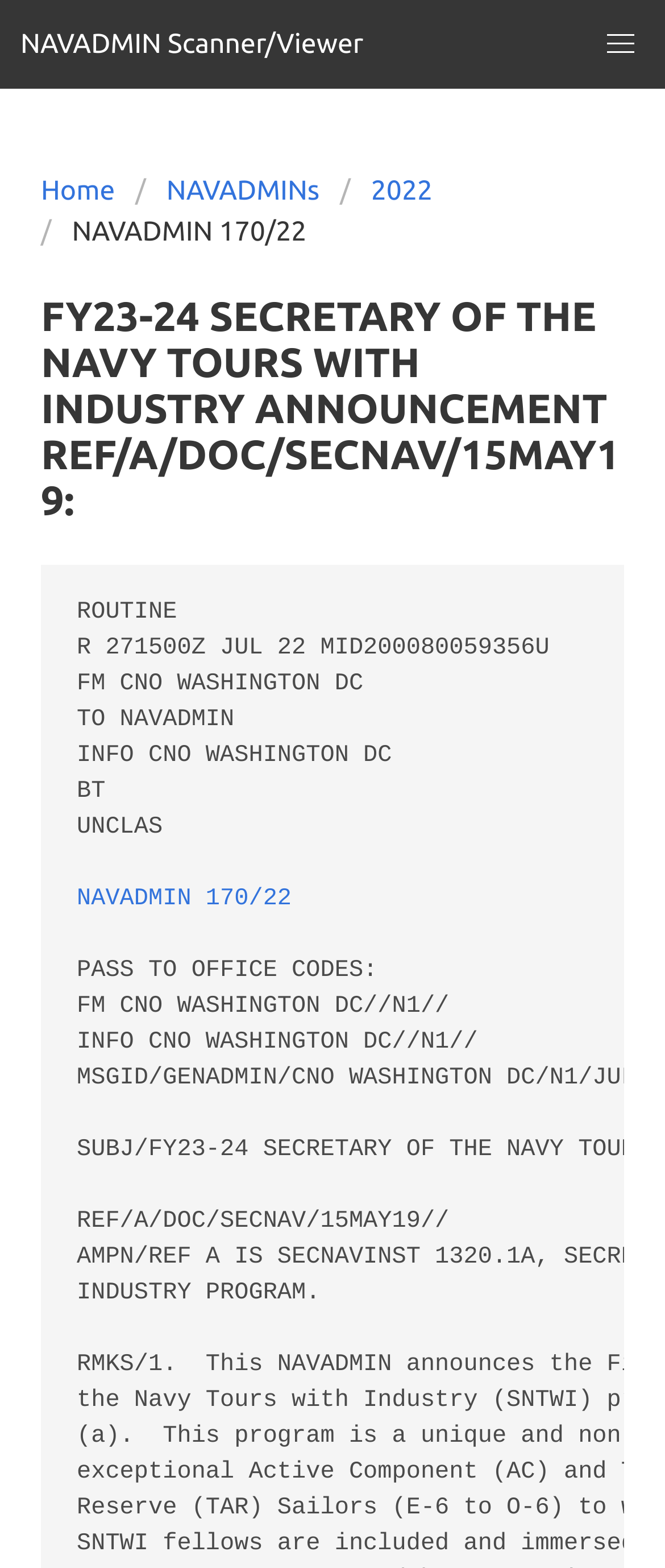What is the sender of the message?
Ensure your answer is thorough and detailed.

I analyzed the StaticText element containing the message and found the sender 'FM CNO WASHINGTON DC'.